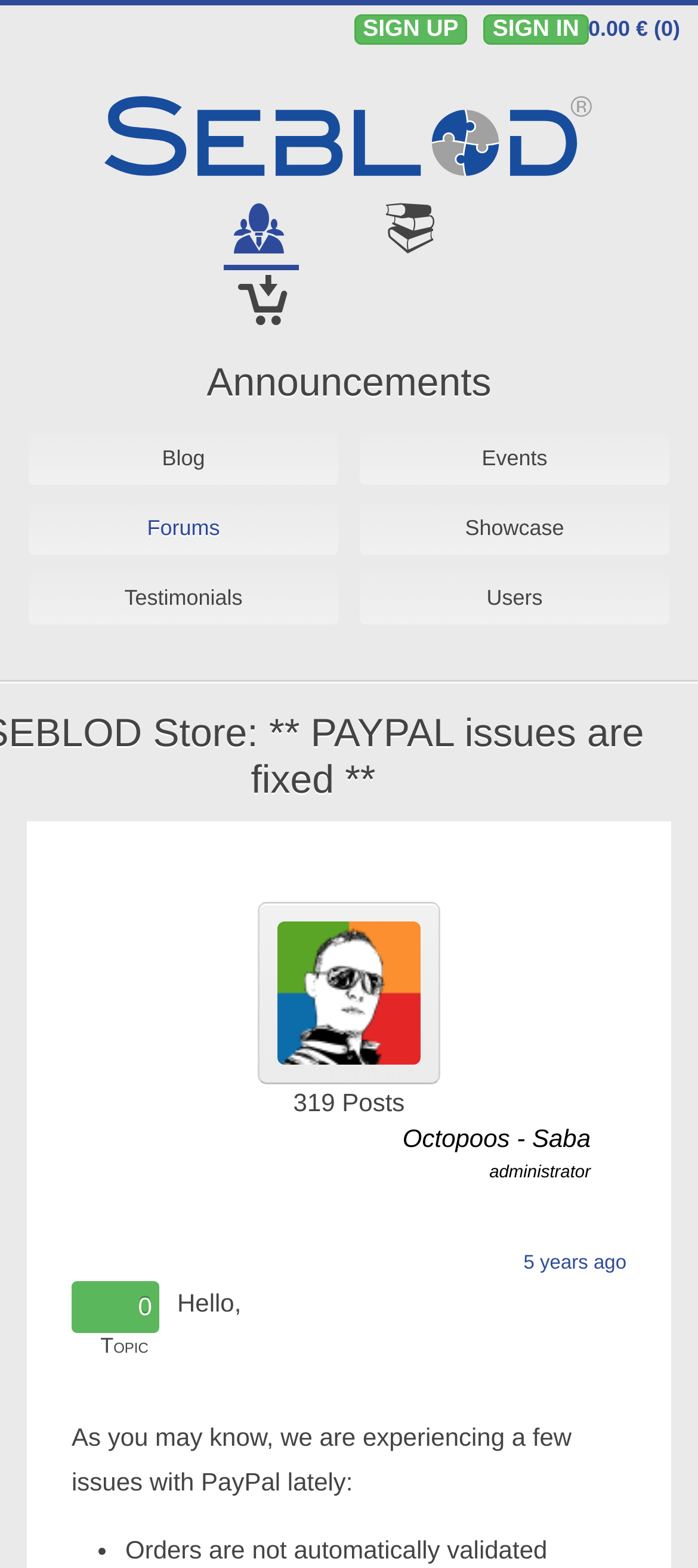Please determine the bounding box coordinates of the element to click on in order to accomplish the following task: "View Announcements". Ensure the coordinates are four float numbers ranging from 0 to 1, i.e., [left, top, right, bottom].

[0.296, 0.23, 0.704, 0.258]